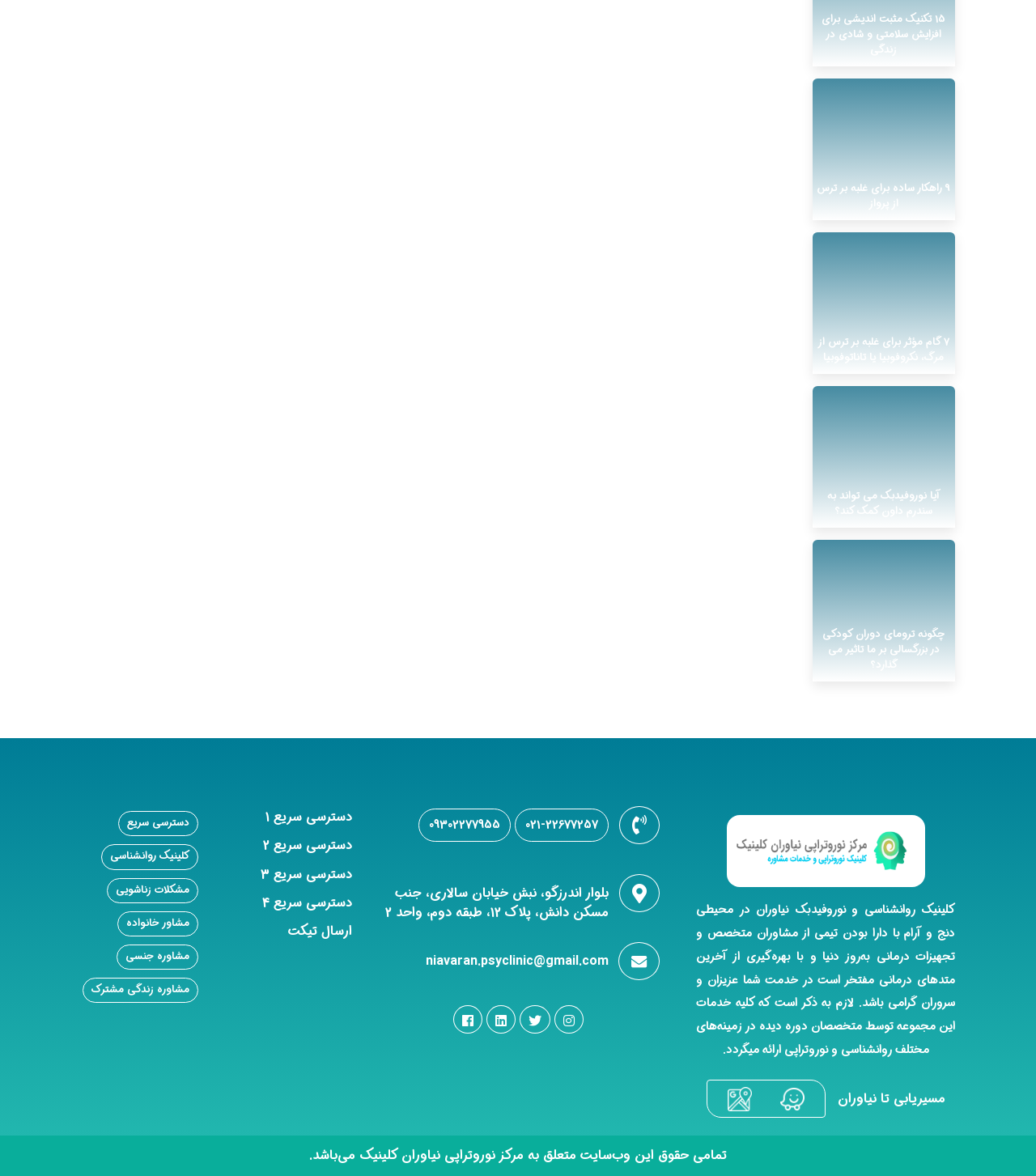What is the address of the clinic?
Refer to the image and provide a detailed answer to the question.

The address of the clinic can be found in the StaticText element with the text 'بلوار اندرزگو، نبش خیابان سالاری، جنب مسکن دانش، پلاک 12، طبقه دوم، واحد 2'.